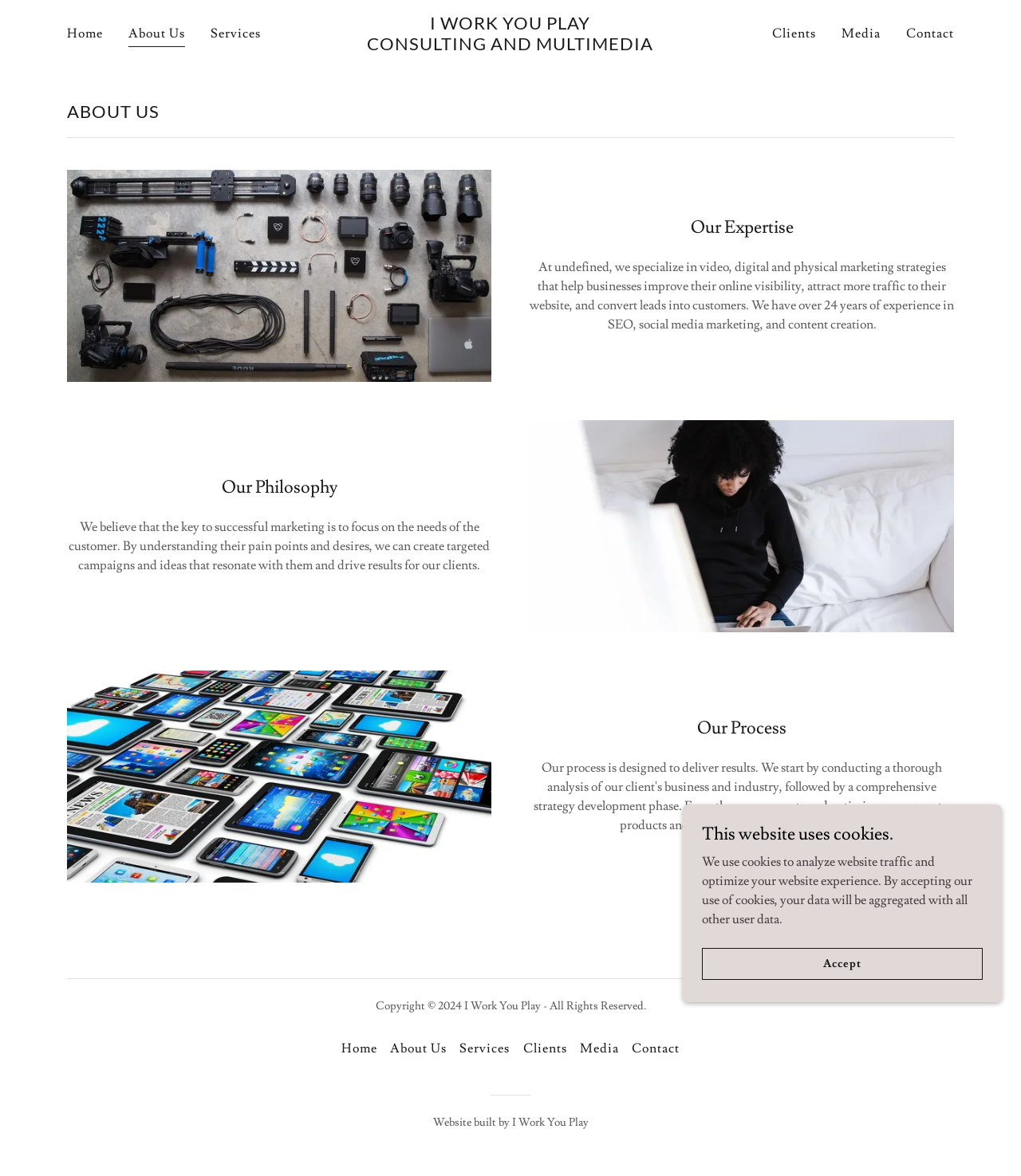Using the webpage screenshot, find the UI element described by Accept. Provide the bounding box coordinates in the format (top-left x, top-left y, bottom-right x, bottom-right y), ensuring all values are floating point numbers between 0 and 1.

[0.688, 0.805, 0.962, 0.833]